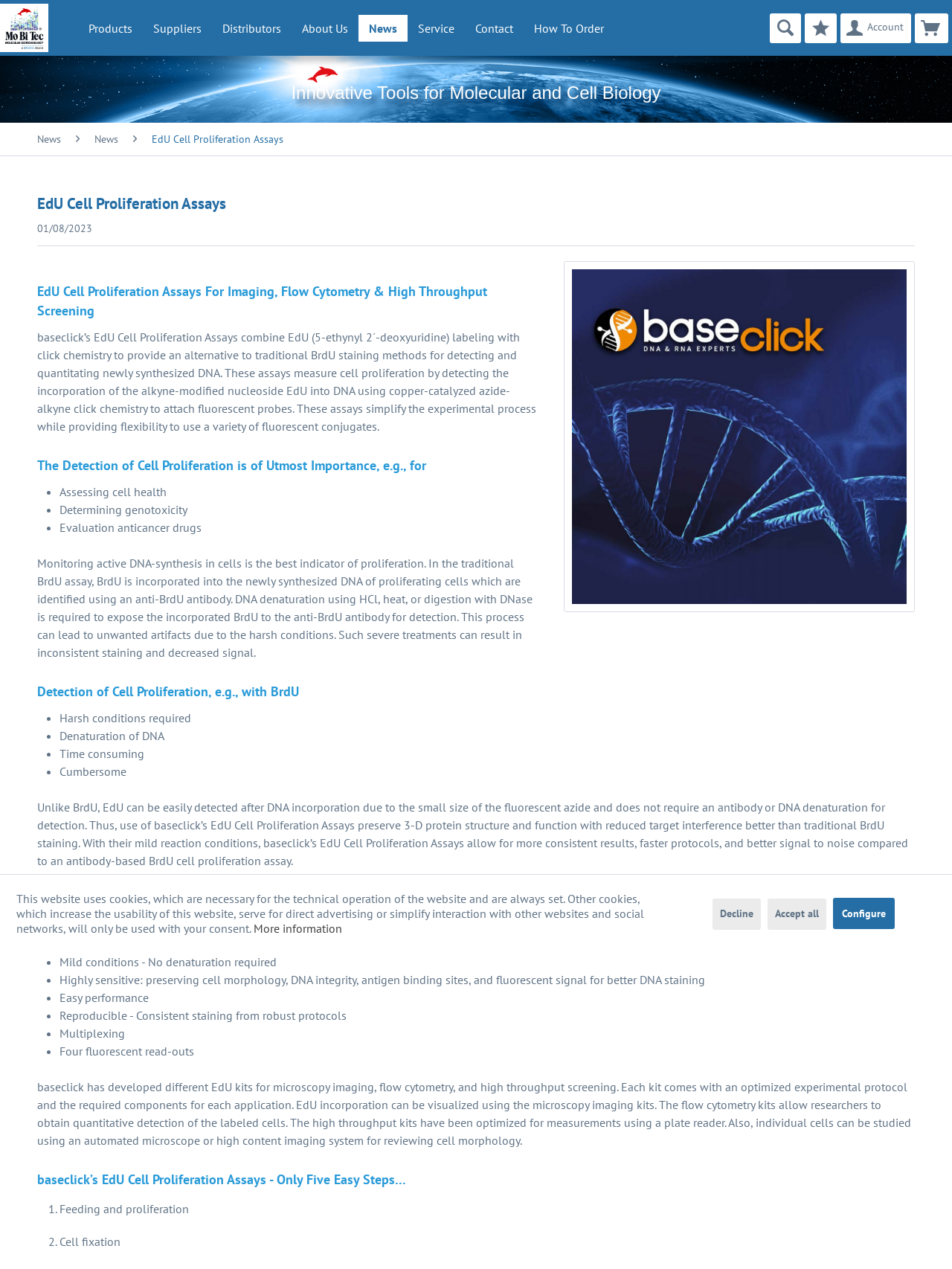Extract the top-level heading from the webpage and provide its text.

EdU Cell Proliferation Assays